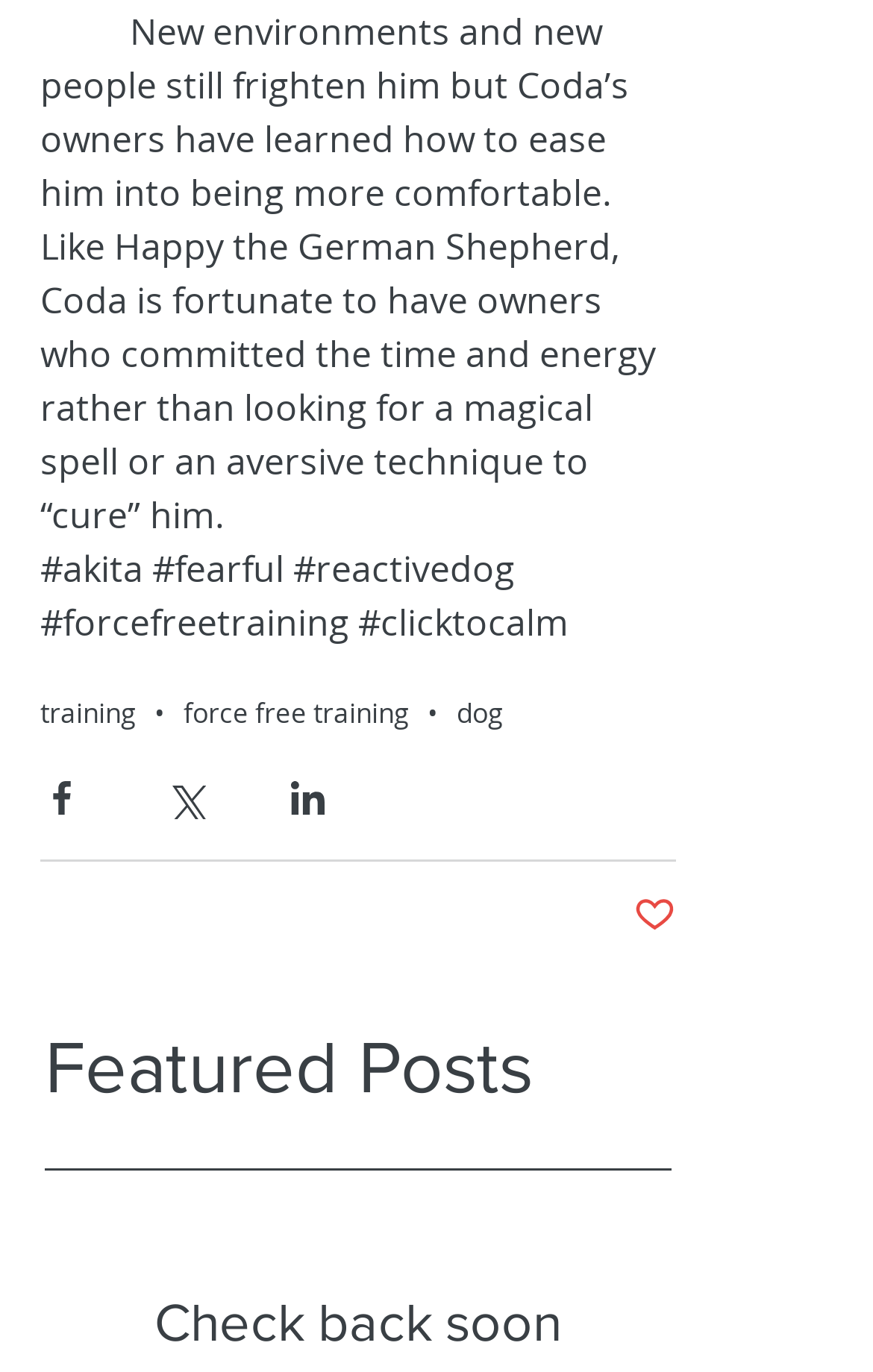Pinpoint the bounding box coordinates for the area that should be clicked to perform the following instruction: "Click on the link to learn about force free training".

[0.21, 0.506, 0.469, 0.533]